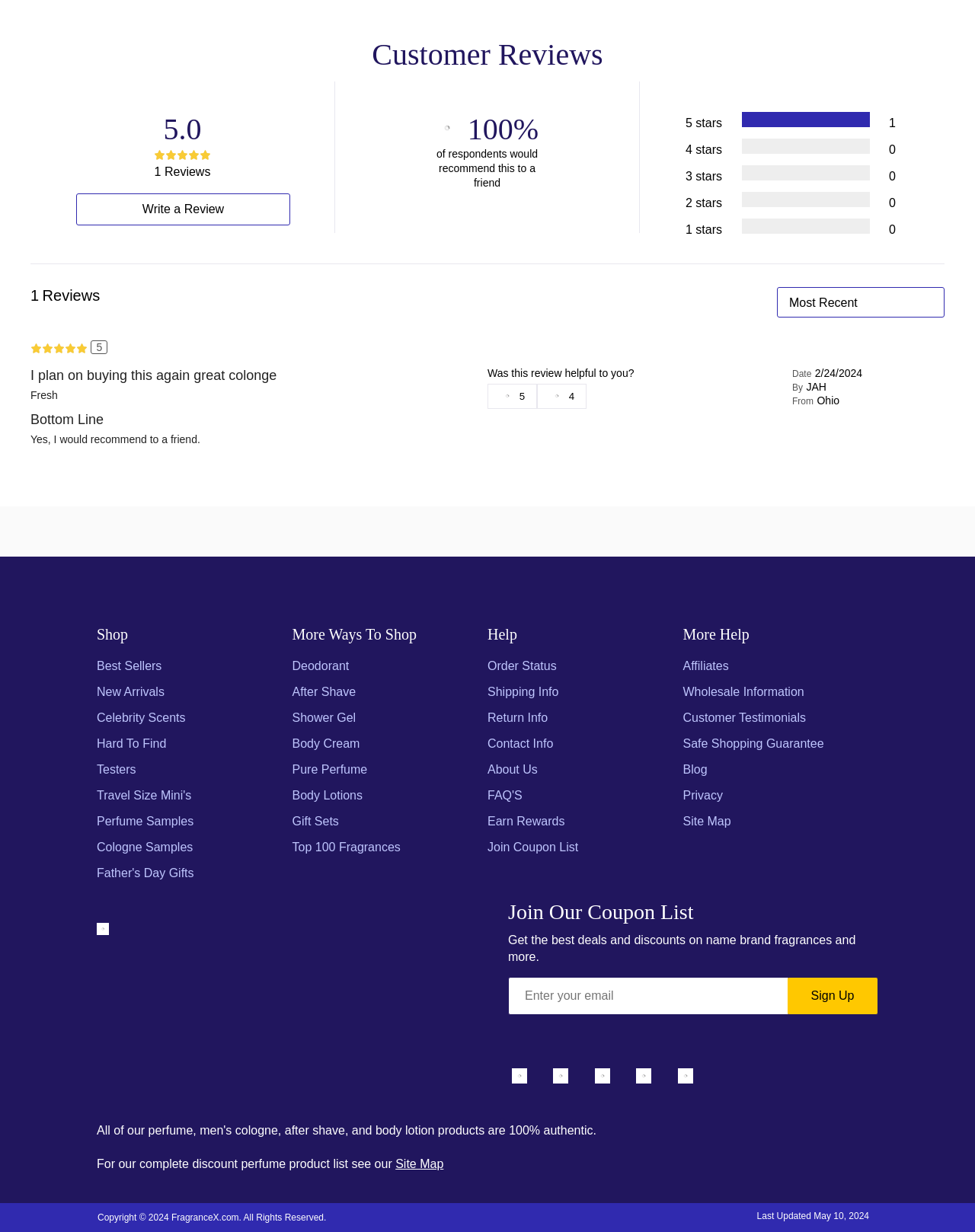Specify the bounding box coordinates of the area to click in order to follow the given instruction: "Write a review."

[0.078, 0.157, 0.298, 0.183]